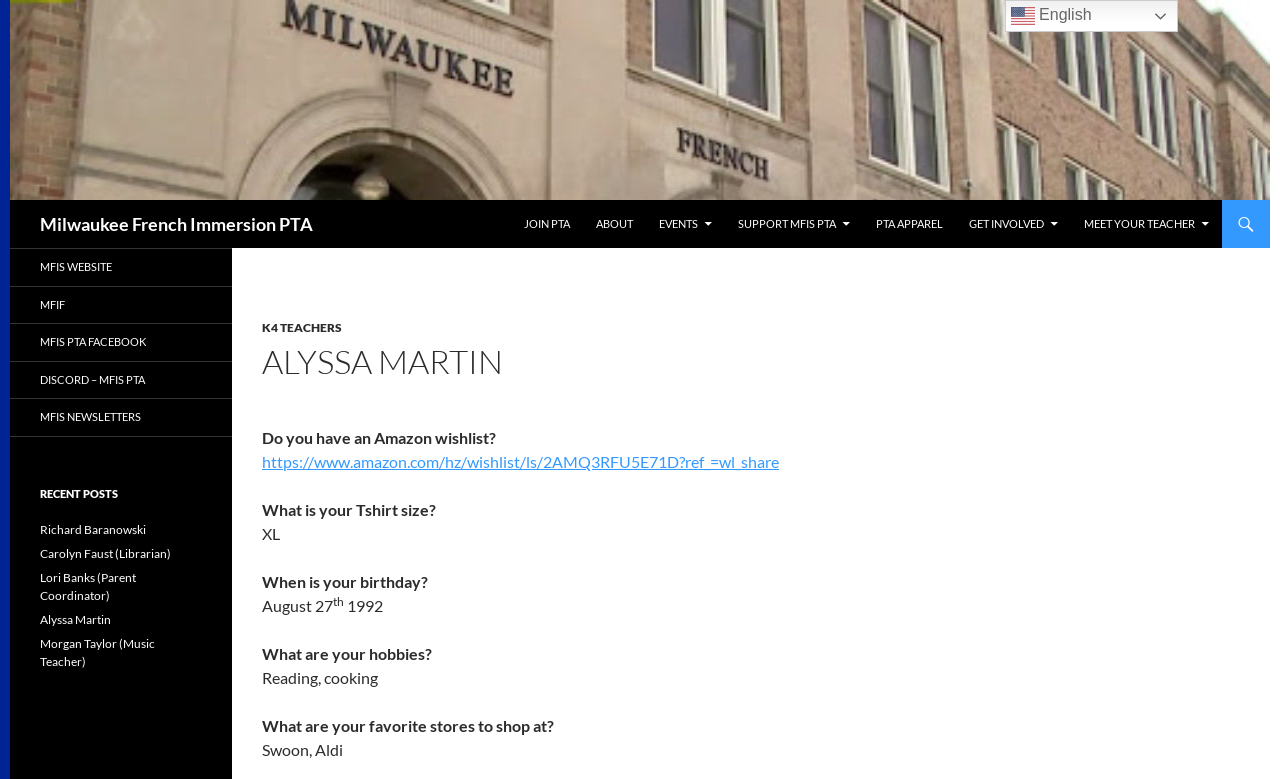Please locate the bounding box coordinates of the region I need to click to follow this instruction: "Click the 'Alyssa Martin' link".

[0.031, 0.785, 0.087, 0.804]